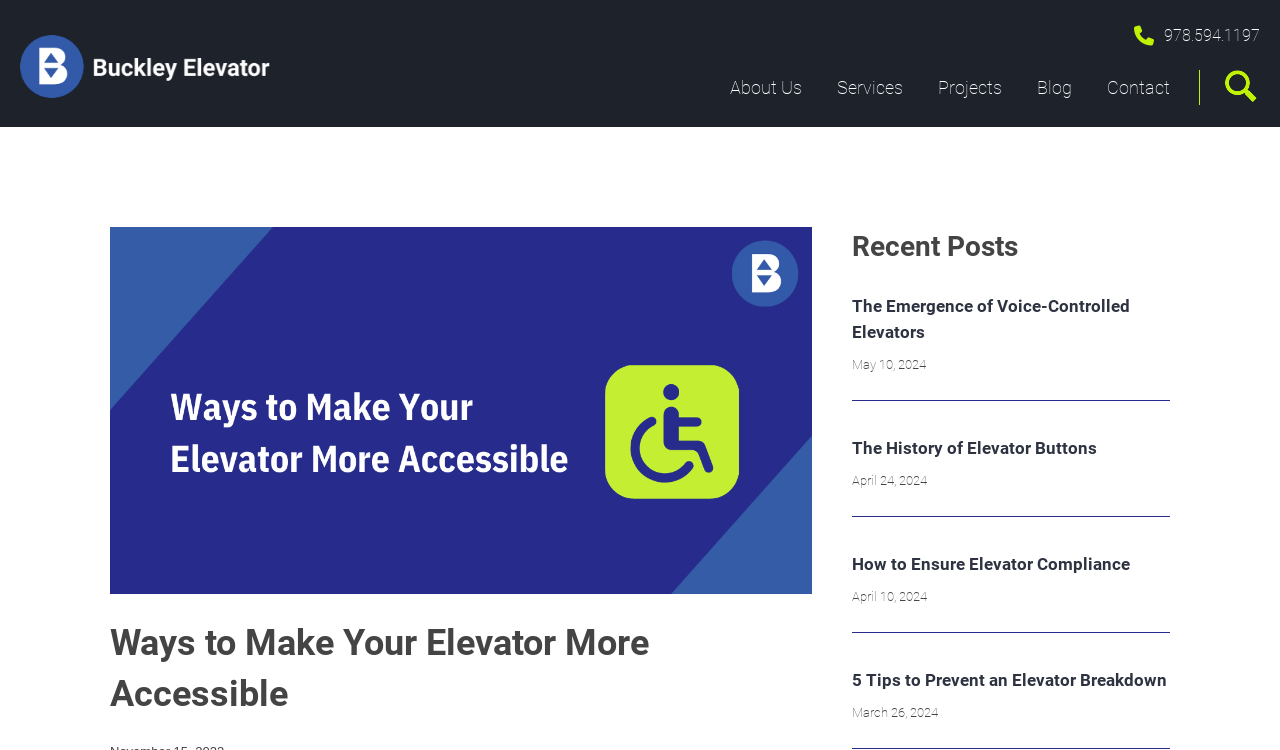Identify the bounding box for the UI element described as: "The Emergence of Voice-Controlled Elevators". The coordinates should be four float numbers between 0 and 1, i.e., [left, top, right, bottom].

[0.665, 0.395, 0.883, 0.456]